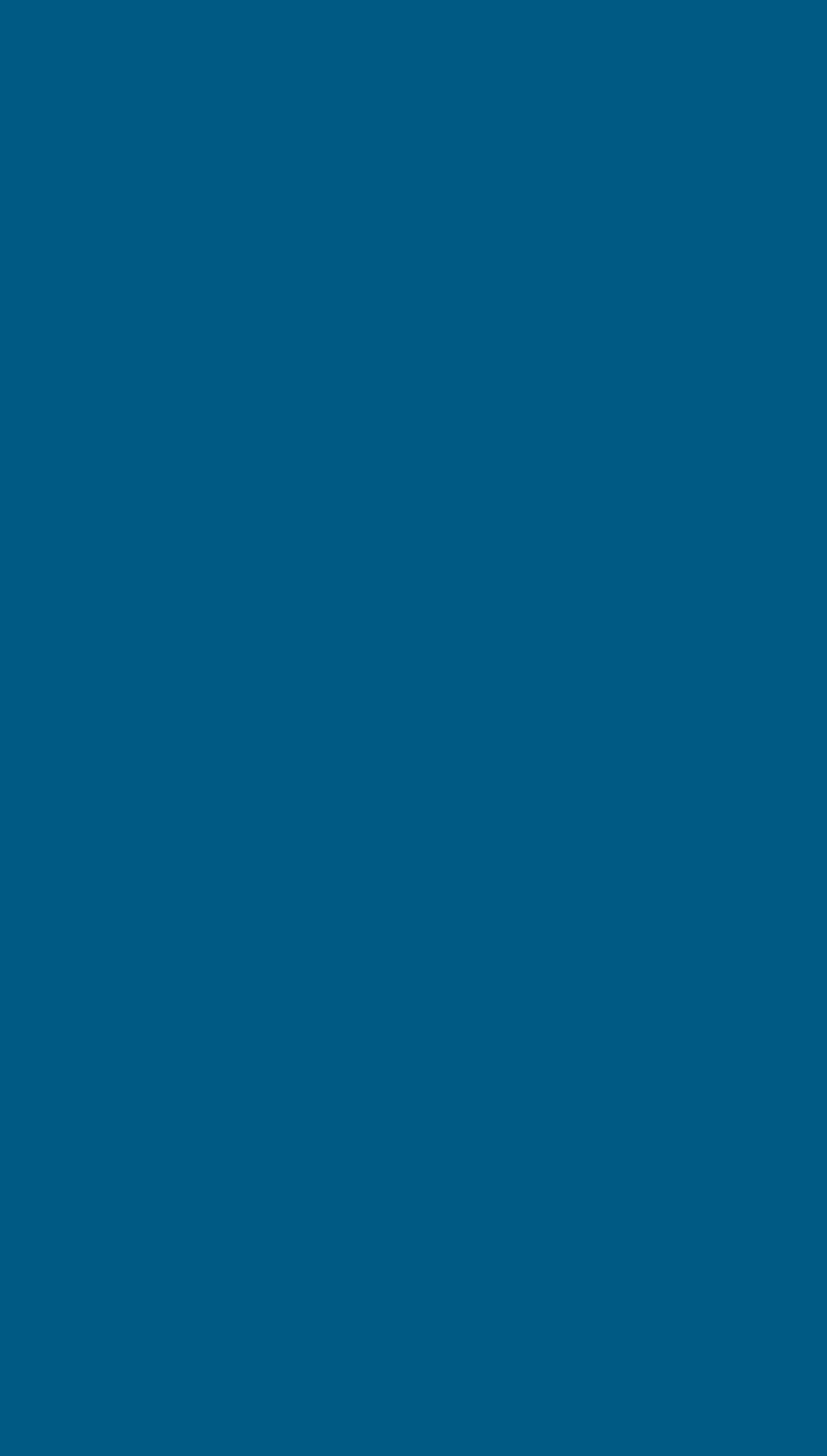Refer to the image and provide an in-depth answer to the question: 
How current is the content of this webpage?

I found the answer by looking at the StaticText element with the text 'Current with amendments received through May 1, 2024. Some sections may be more current, see credits for details.' which is a child of the Root Element.